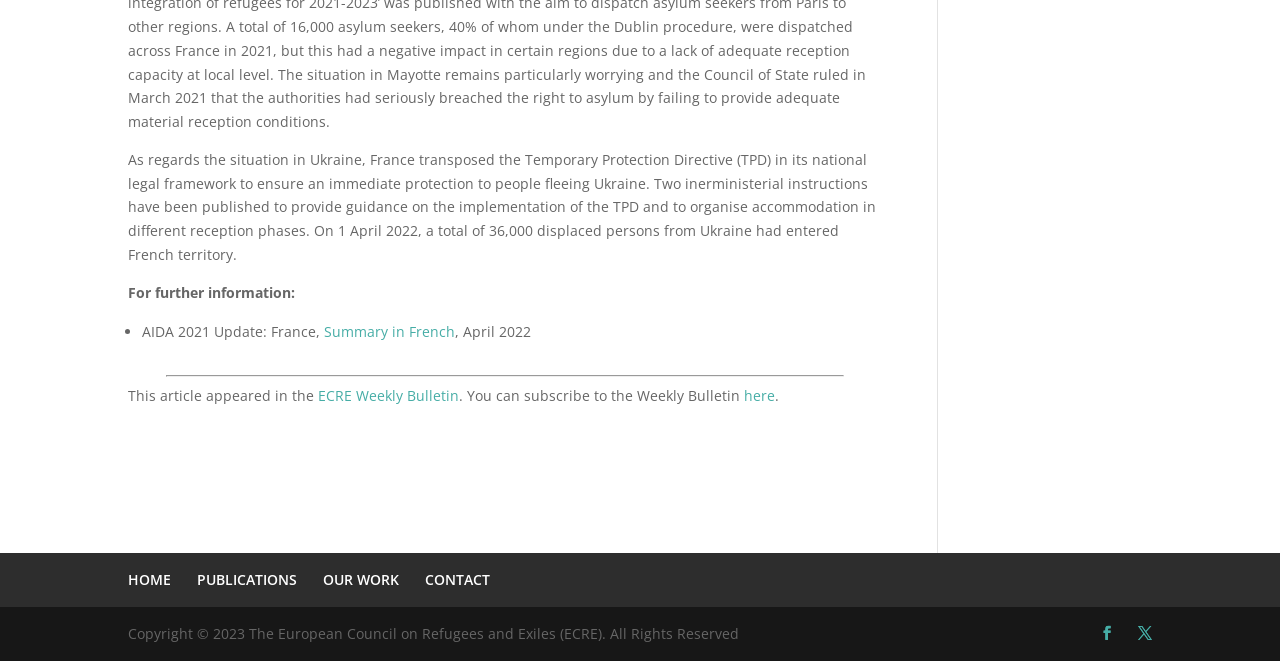Can you find the bounding box coordinates of the area I should click to execute the following instruction: "Subscribe to the 'ECRE Weekly Bulletin'"?

[0.581, 0.583, 0.605, 0.612]